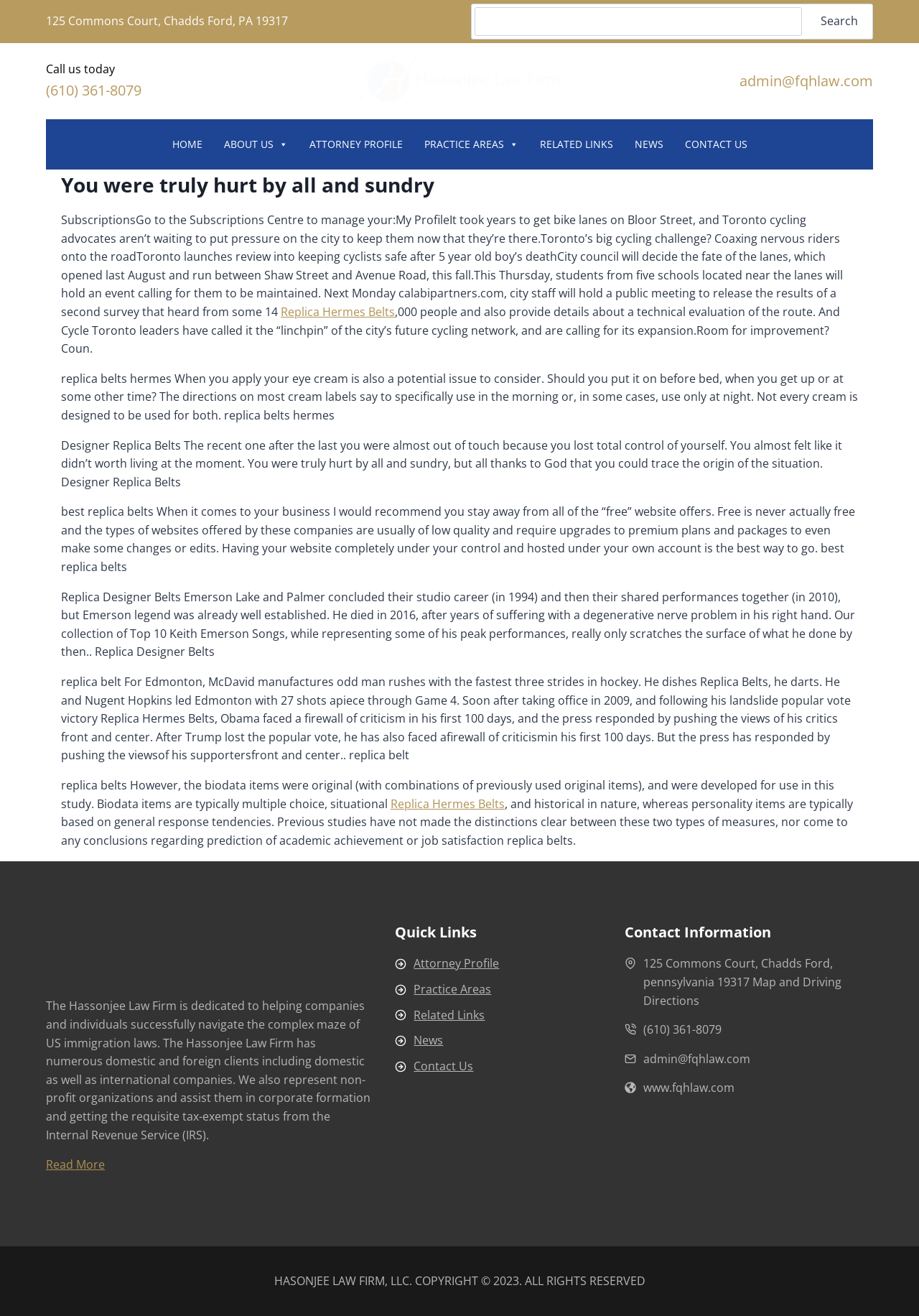Offer a thorough description of the webpage.

This webpage appears to be a law firm's website, specifically Hassonjee Law Firm. At the top of the page, there is a search bar with a search button, accompanied by a phone number and address. Below this, there is a navigation menu with links to various sections of the website, including "HOME", "ABOUT US", "ATTORNEY PROFILE", "PRACTICE AREAS", "RELATED LINKS", "NEWS", and "CONTACT US".

The main content of the page is divided into two sections. On the left side, there are several paragraphs of text discussing replica belts, including their use and application. These paragraphs are interspersed with links to related topics, such as "Replica Hermes Belts" and "Designer Replica Belts".

On the right side of the page, there is a section dedicated to the law firm, including a heading "The Hassonjee Law Firm" and a brief description of the firm's services and expertise. Below this, there is a "Quick Links" section with links to various pages on the website, including "Attorney Profile", "Practice Areas", "Related Links", "News", and "Contact Us". Each of these links is accompanied by a small icon.

At the bottom of the page, there is a "Contact Information" section with the law firm's address, phone number, and email address. There is also a copyright notice at the very bottom of the page.

Throughout the page, there are several images, including a logo for the law firm and various icons accompanying the links. The overall layout of the page is clean and organized, with clear headings and concise text.